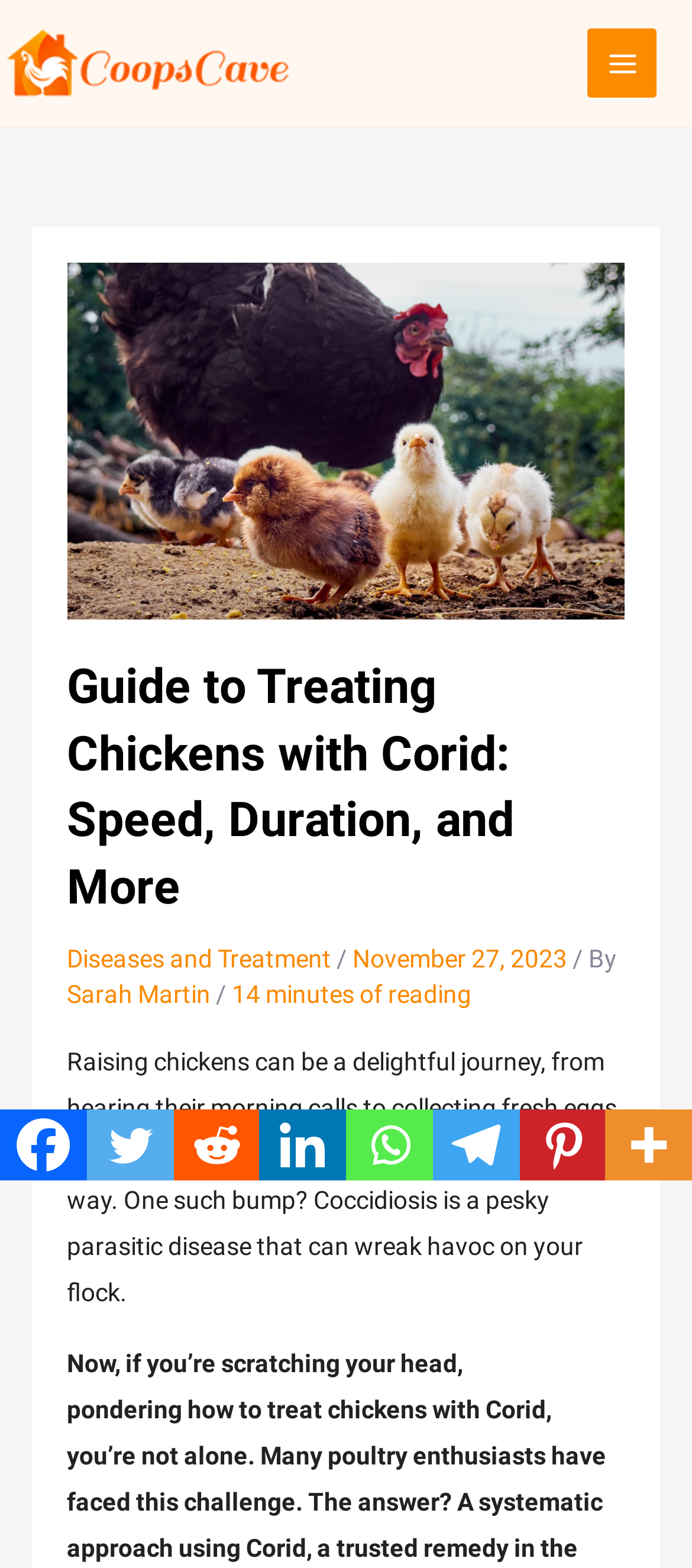What is the date of the article?
Please look at the screenshot and answer using one word or phrase.

November 27, 2023